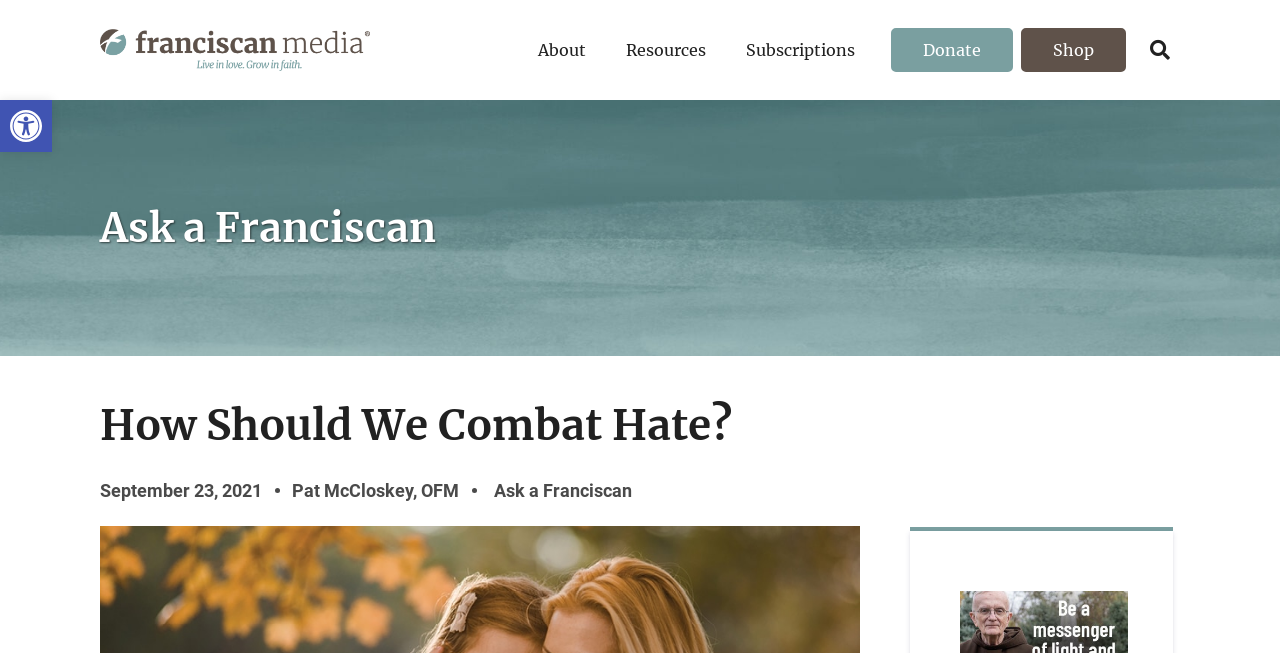What is the author of the article? Please answer the question using a single word or phrase based on the image.

Pat McCloskey, OFM